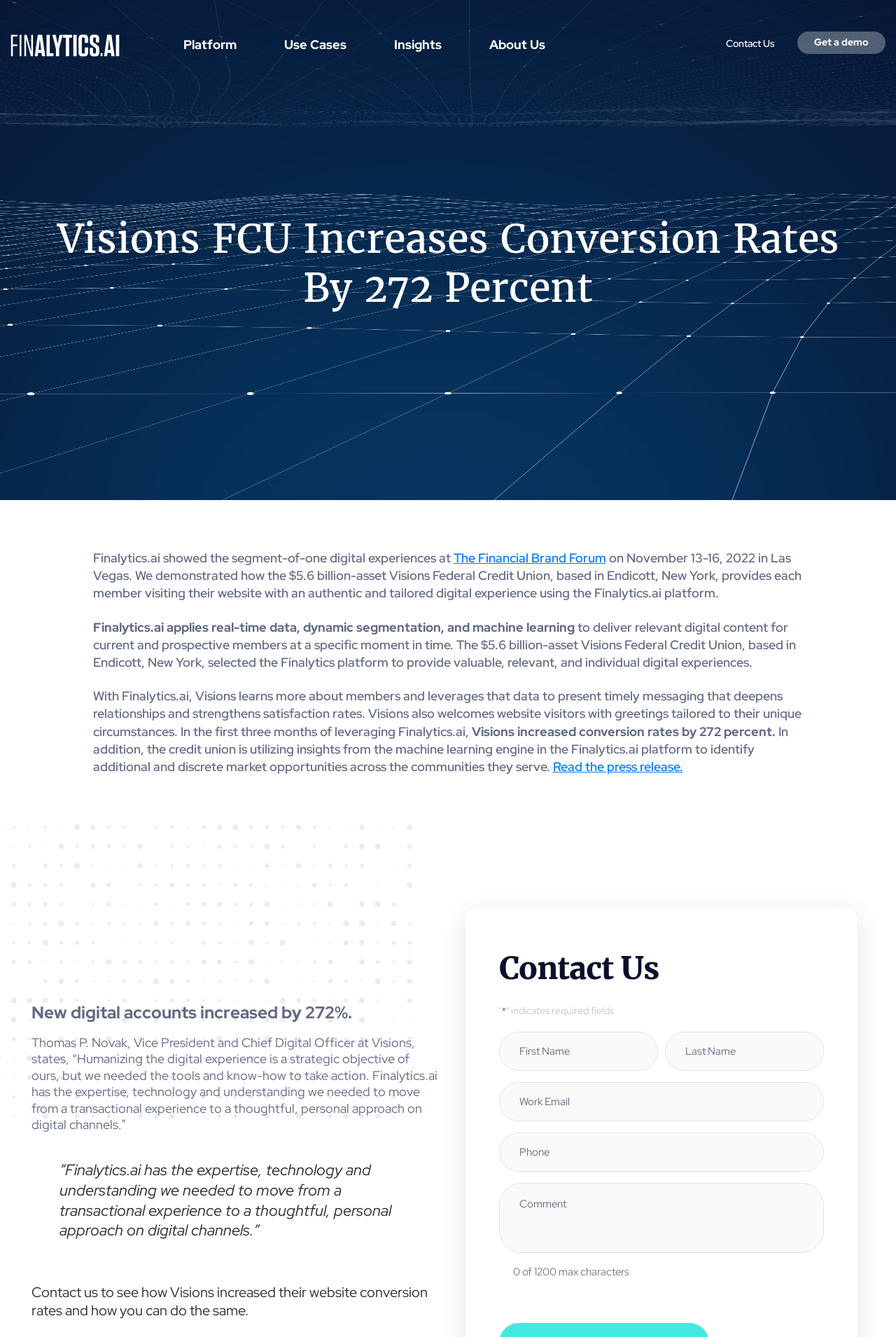What is the purpose of Finalytics.ai platform?
Look at the image and respond to the question as thoroughly as possible.

The webpage explains that Finalytics.ai platform is used to provide personalized digital experiences to members of Visions FCU. It uses real-time data, dynamic segmentation, and machine learning to deliver relevant digital content.